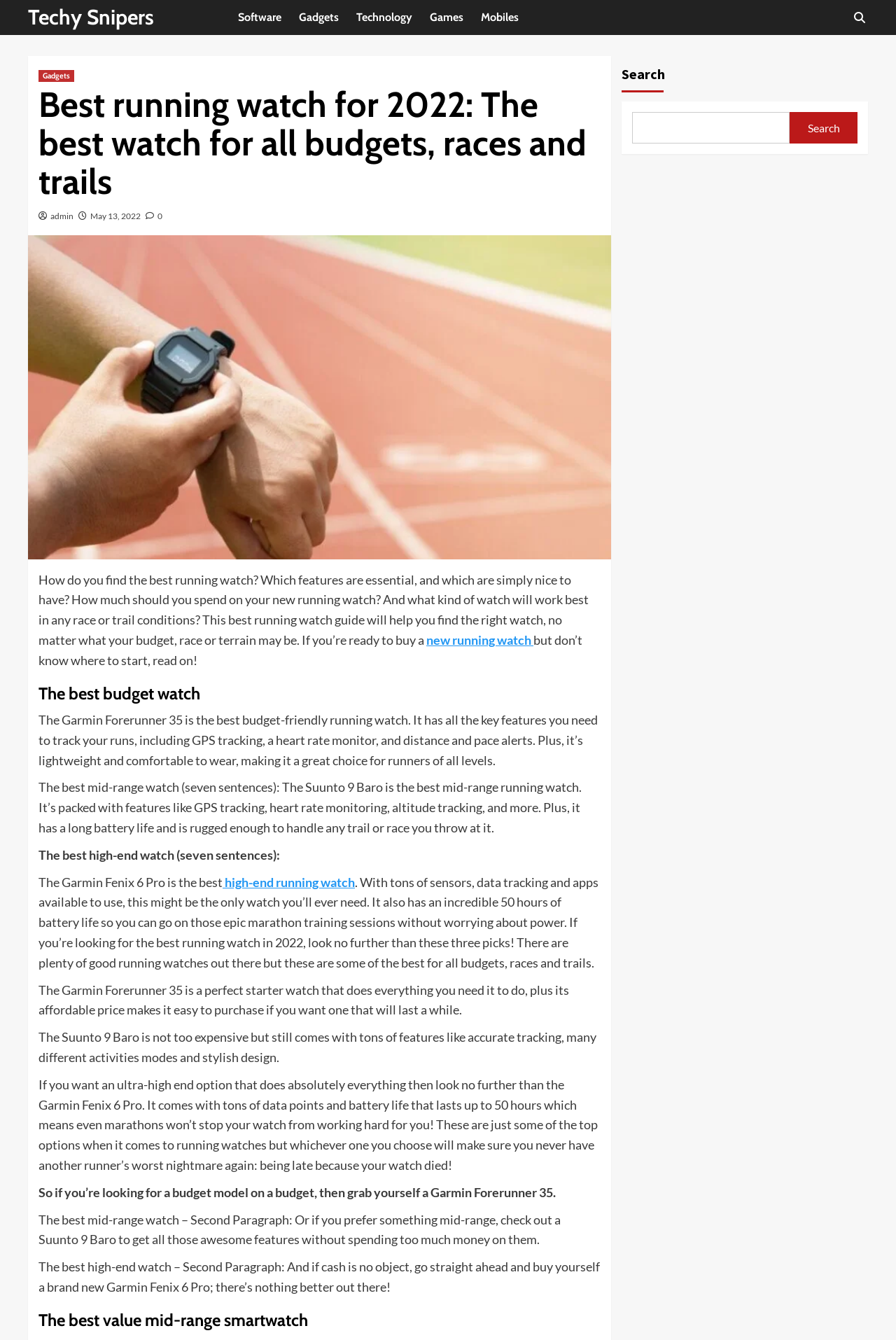Identify the bounding box coordinates for the region to click in order to carry out this instruction: "Click on the 'new running watch' link". Provide the coordinates using four float numbers between 0 and 1, formatted as [left, top, right, bottom].

[0.476, 0.472, 0.595, 0.483]